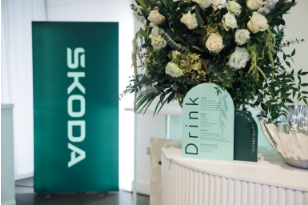Utilize the details in the image to give a detailed response to the question: What is the purpose of the menu on the table?

The menu on the table is labeled 'Drink' and is surrounded by lush floral arrangements, which suggests that it is intended to hint at the refreshments available for guests at the event, thereby enhancing the celebratory atmosphere.